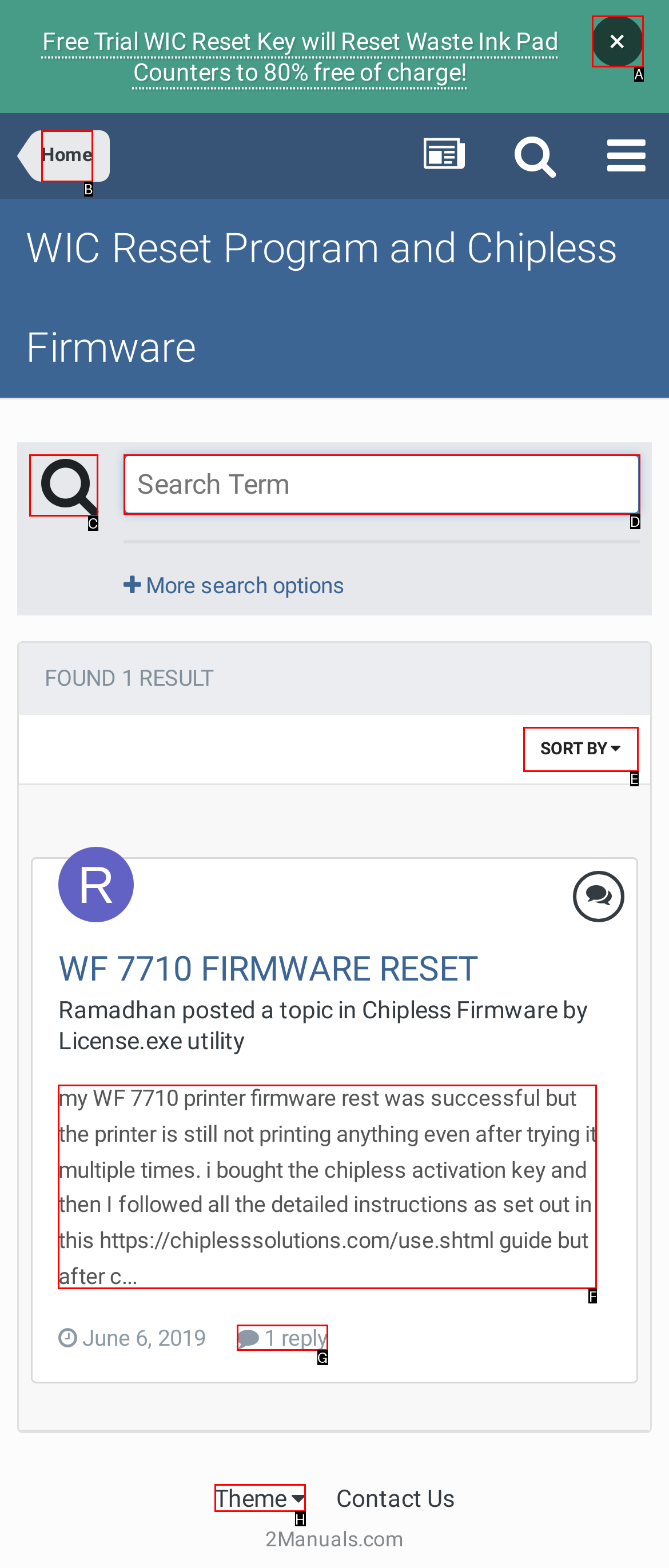Please identify the correct UI element to click for the task: Check the post details Respond with the letter of the appropriate option.

F